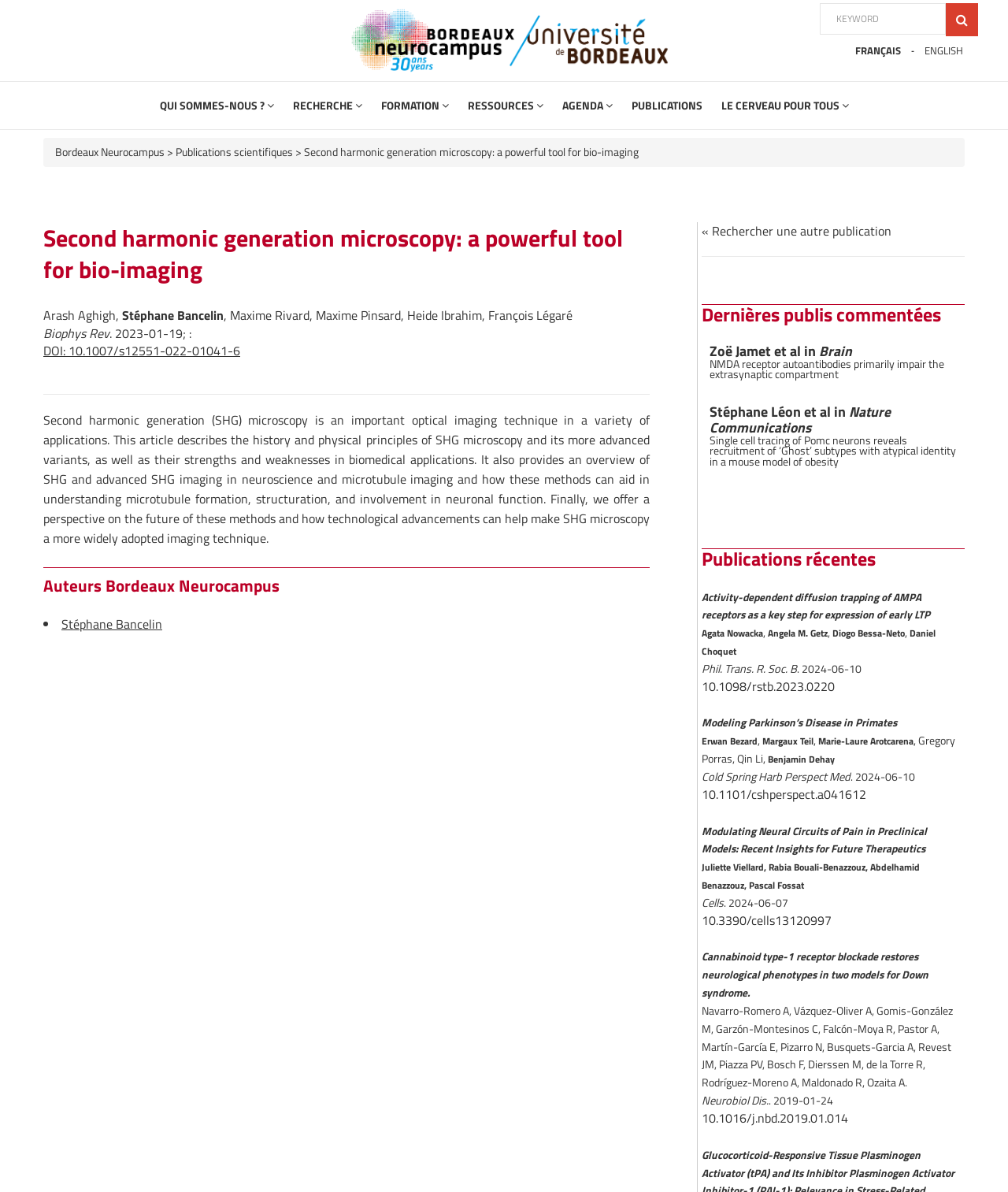Pinpoint the bounding box coordinates of the clickable area needed to execute the instruction: "Search for something". The coordinates should be specified as four float numbers between 0 and 1, i.e., [left, top, right, bottom].

[0.813, 0.003, 0.938, 0.029]